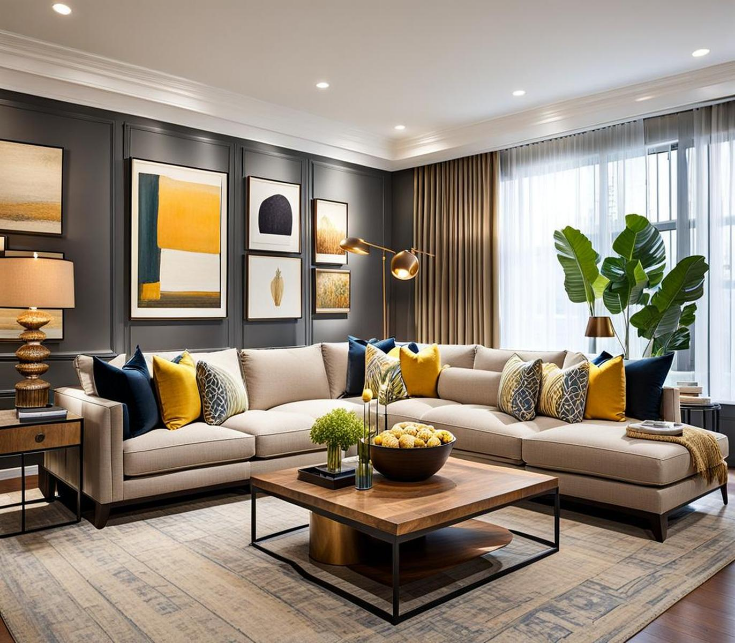What type of artwork is on the wall? Analyze the screenshot and reply with just one word or a short phrase.

Abstract and nature-inspired